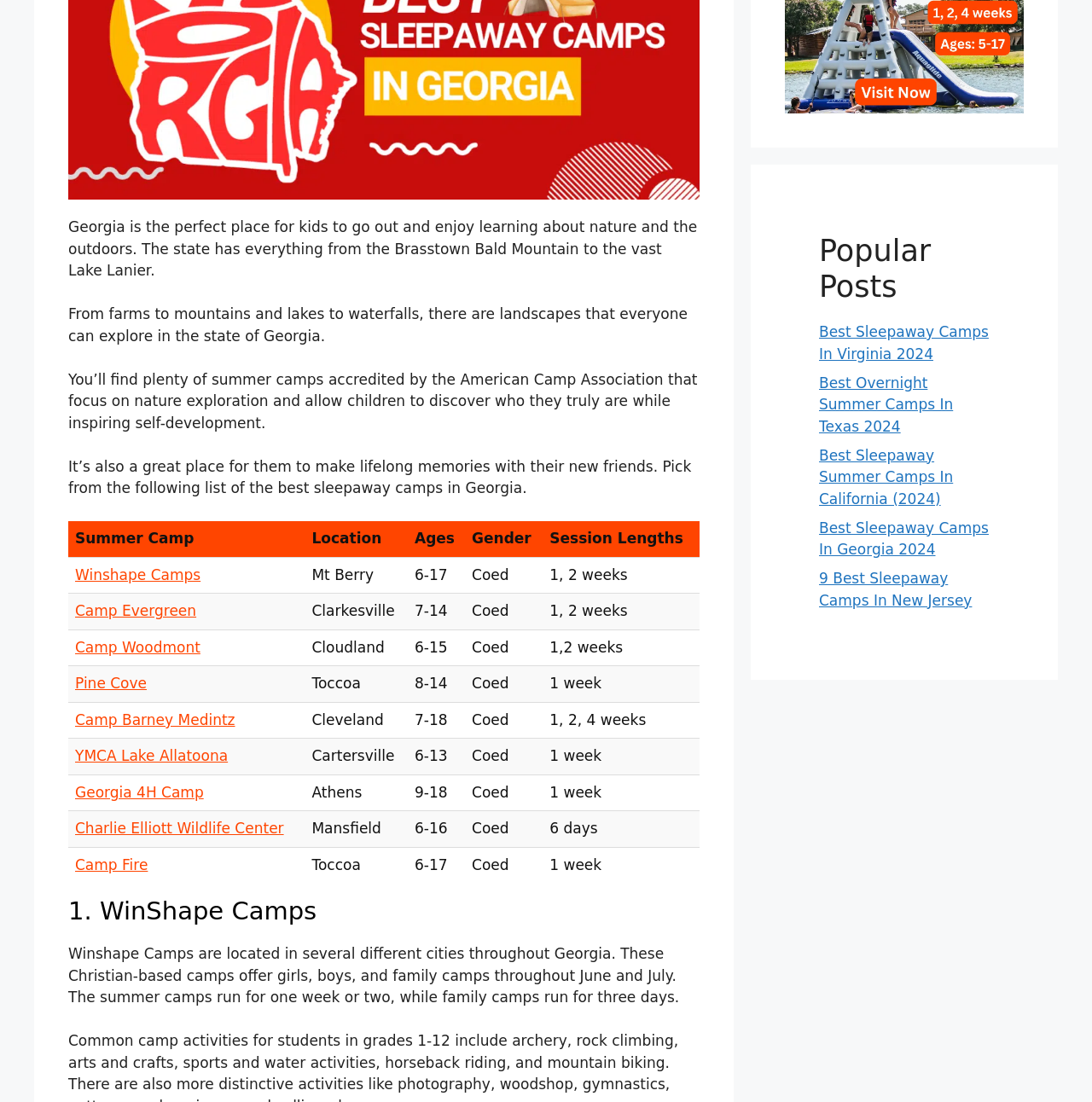Identify the bounding box for the described UI element. Provide the coordinates in (top-left x, top-left y, bottom-right x, bottom-right y) format with values ranging from 0 to 1: Charlie Elliott Wildlife Center

[0.069, 0.744, 0.26, 0.76]